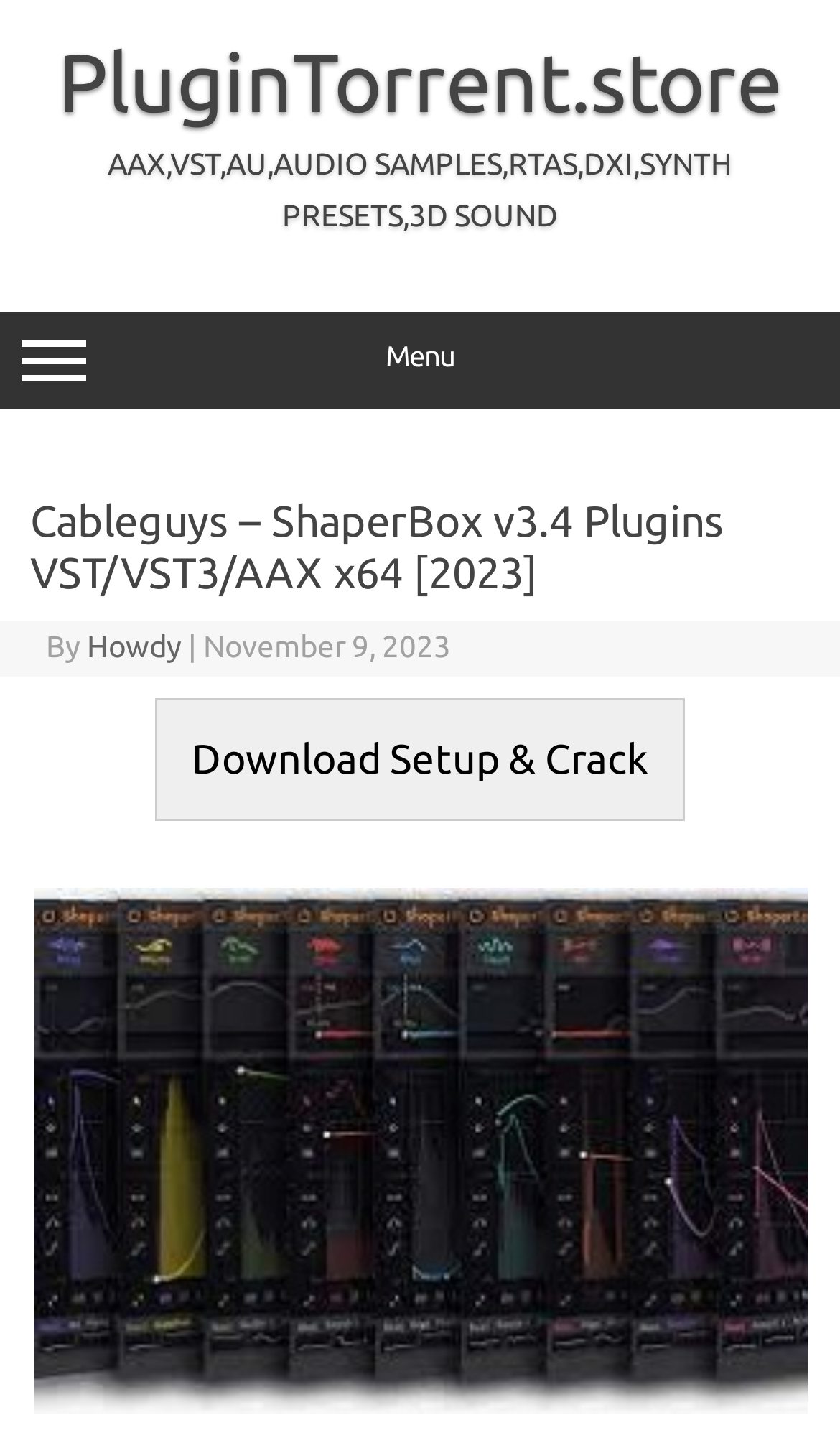Use a single word or phrase to answer the question: What is the name of the plugin being discussed on this webpage?

ShaperBox v3.4